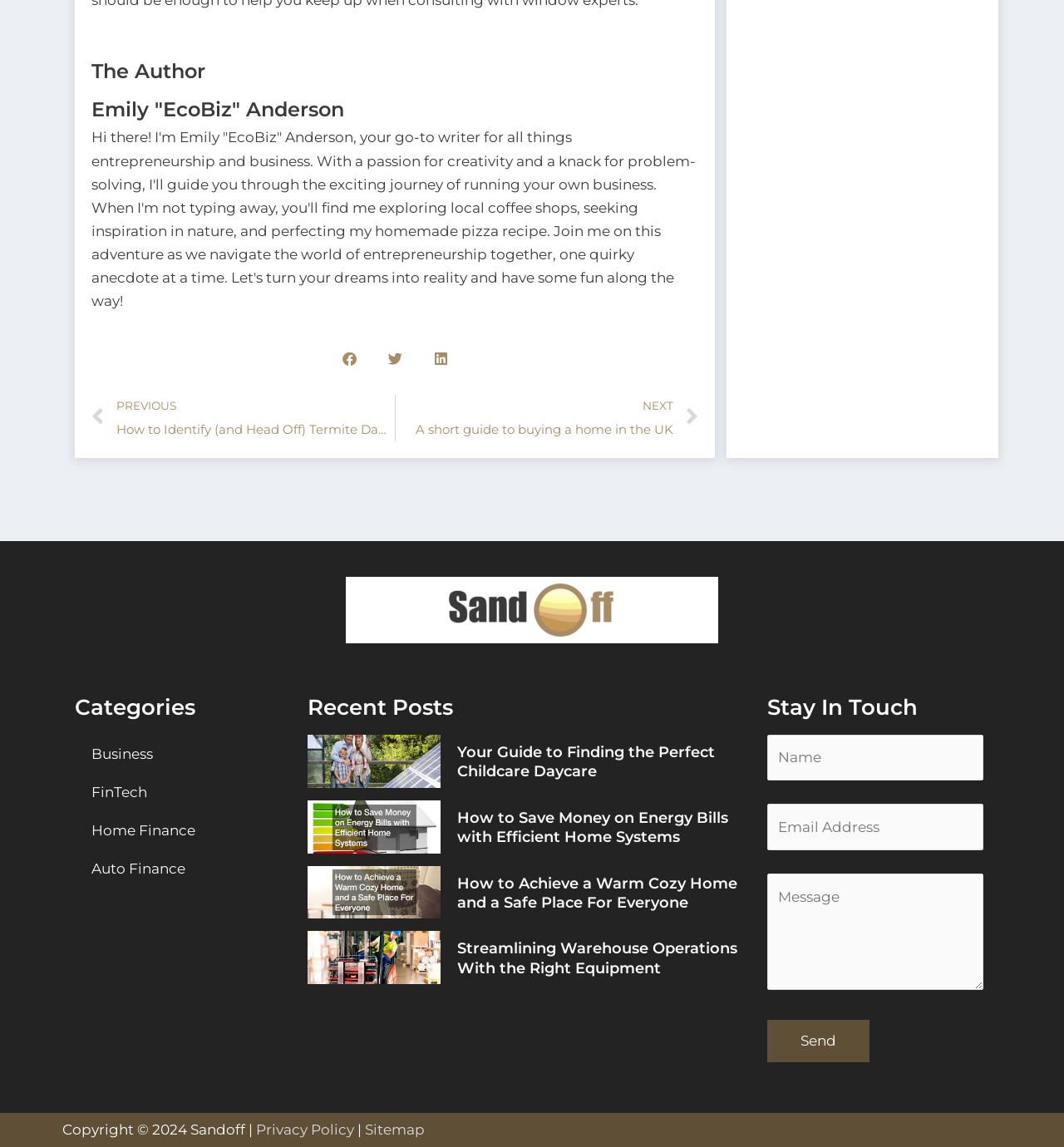What are the social media platforms to share the content?
Provide an in-depth answer to the question, covering all aspects.

The buttons 'Share on facebook', 'Share on twitter', and 'Share on linkedin' are present on the webpage, indicating that the content can be shared on these social media platforms.